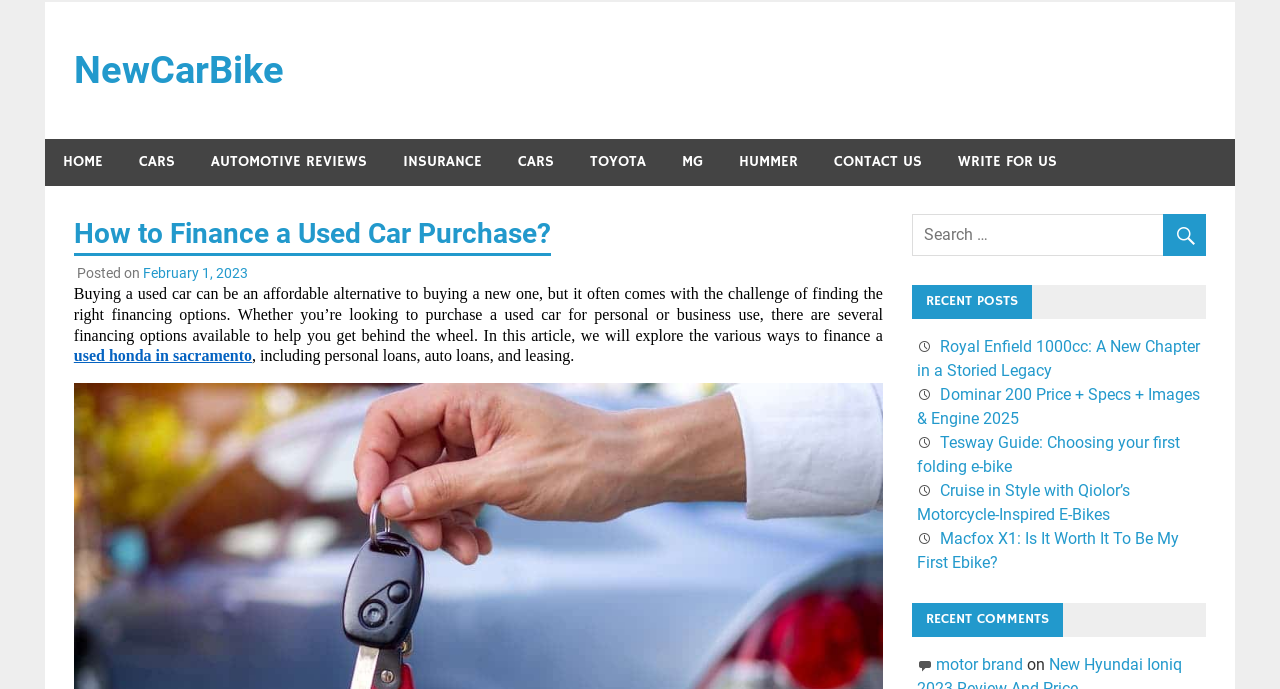What type of posts are listed under 'RECENT POSTS'?
Based on the visual details in the image, please answer the question thoroughly.

The 'RECENT POSTS' section lists several links to articles related to motorcycles, such as the Royal Enfield 1000cc, Dominar 200, and others, indicating that the website focuses on automotive reviews and news.